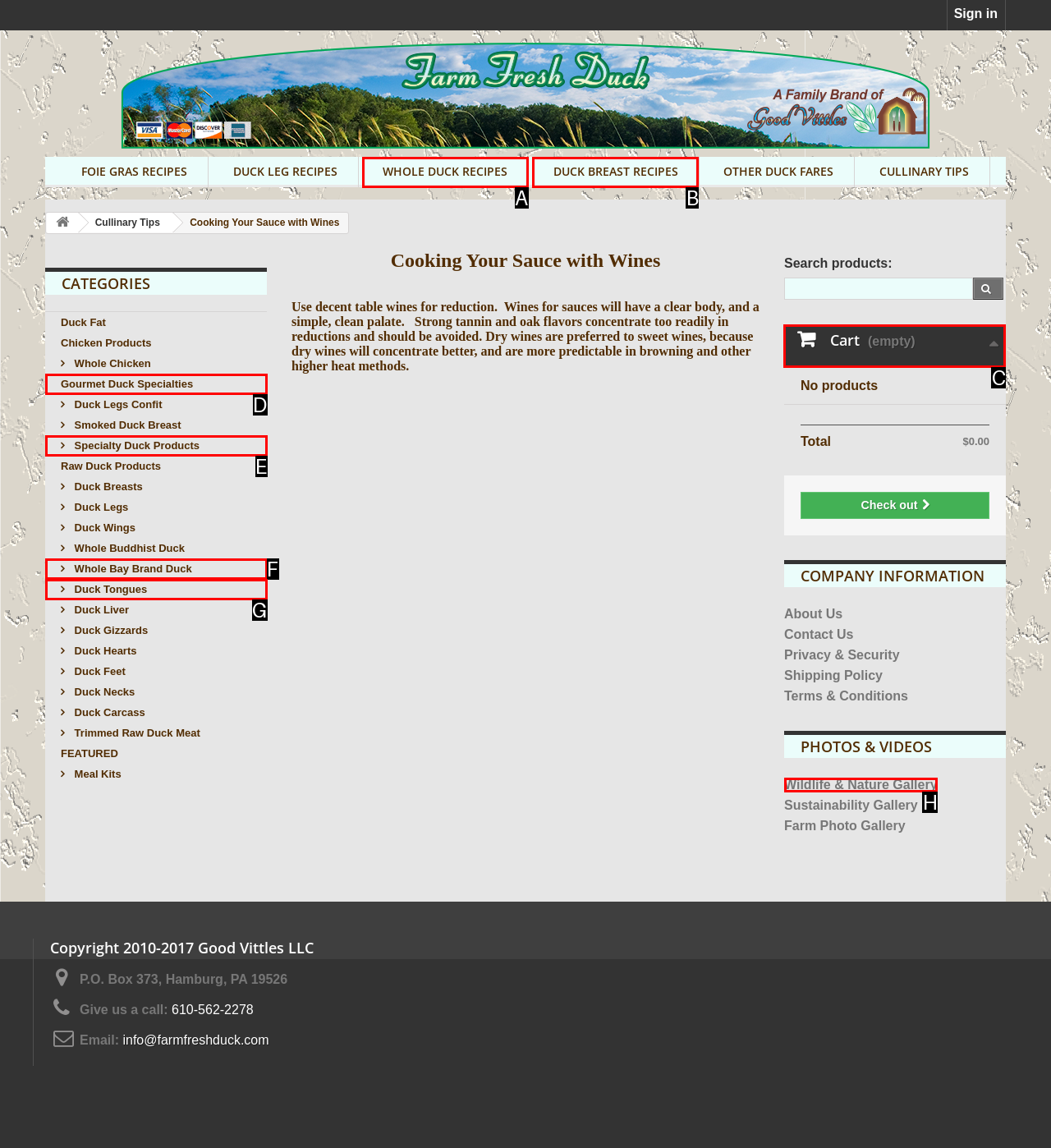Point out the option that needs to be clicked to fulfill the following instruction: View cart
Answer with the letter of the appropriate choice from the listed options.

C